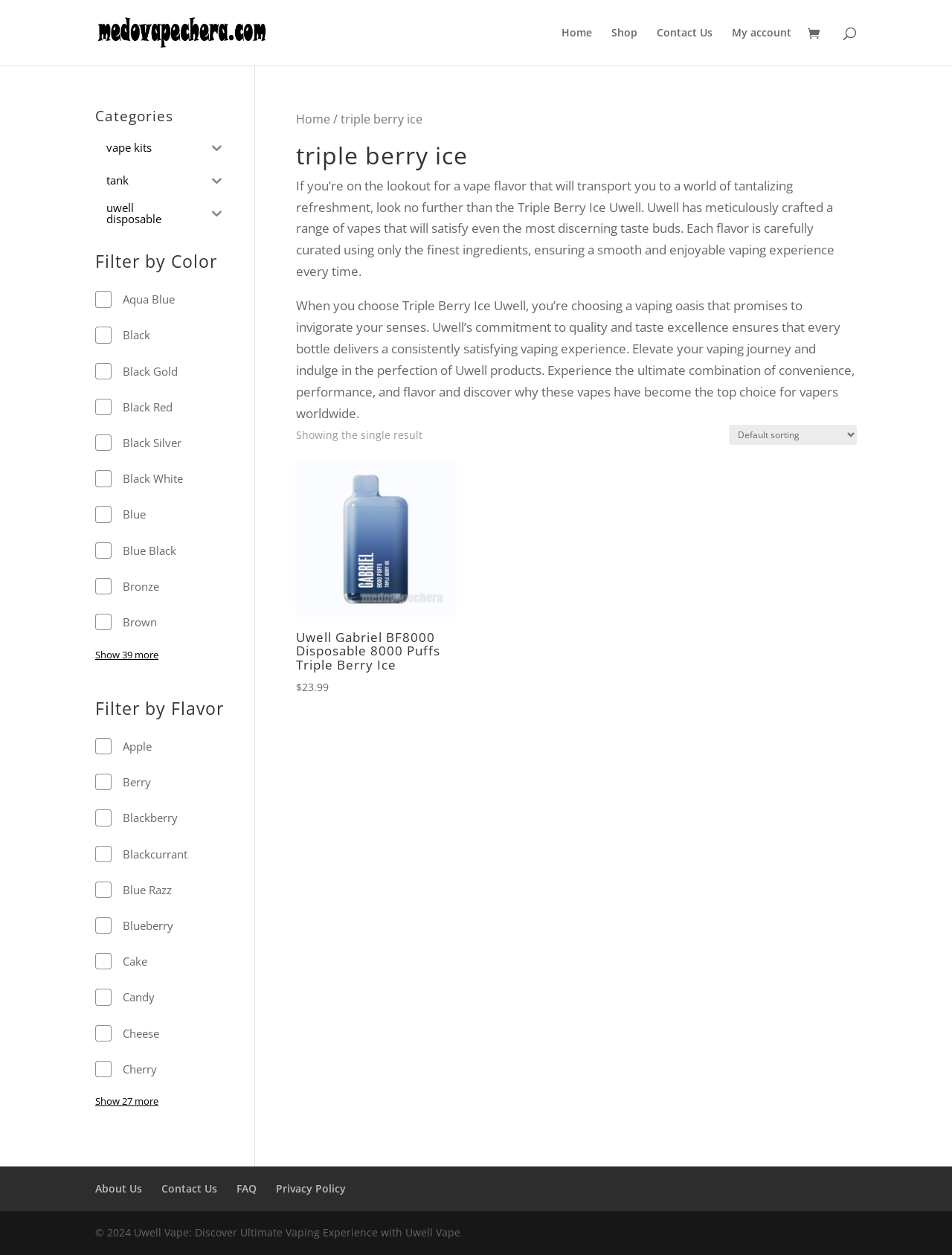Extract the bounding box coordinates of the UI element described: "Home". Provide the coordinates in the format [left, top, right, bottom] with values ranging from 0 to 1.

[0.311, 0.088, 0.347, 0.101]